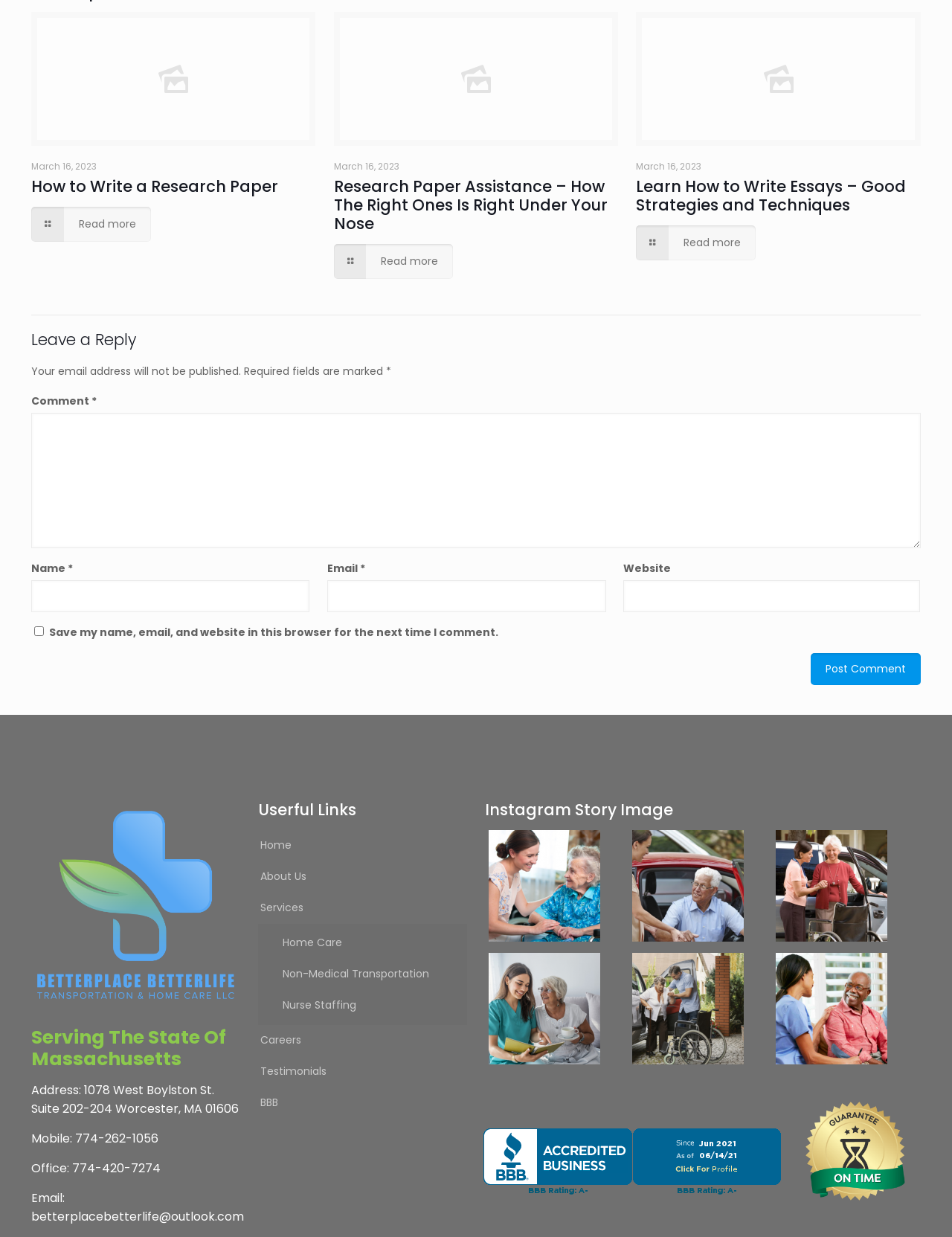Find the bounding box of the web element that fits this description: "BBB".

[0.271, 0.879, 0.49, 0.904]